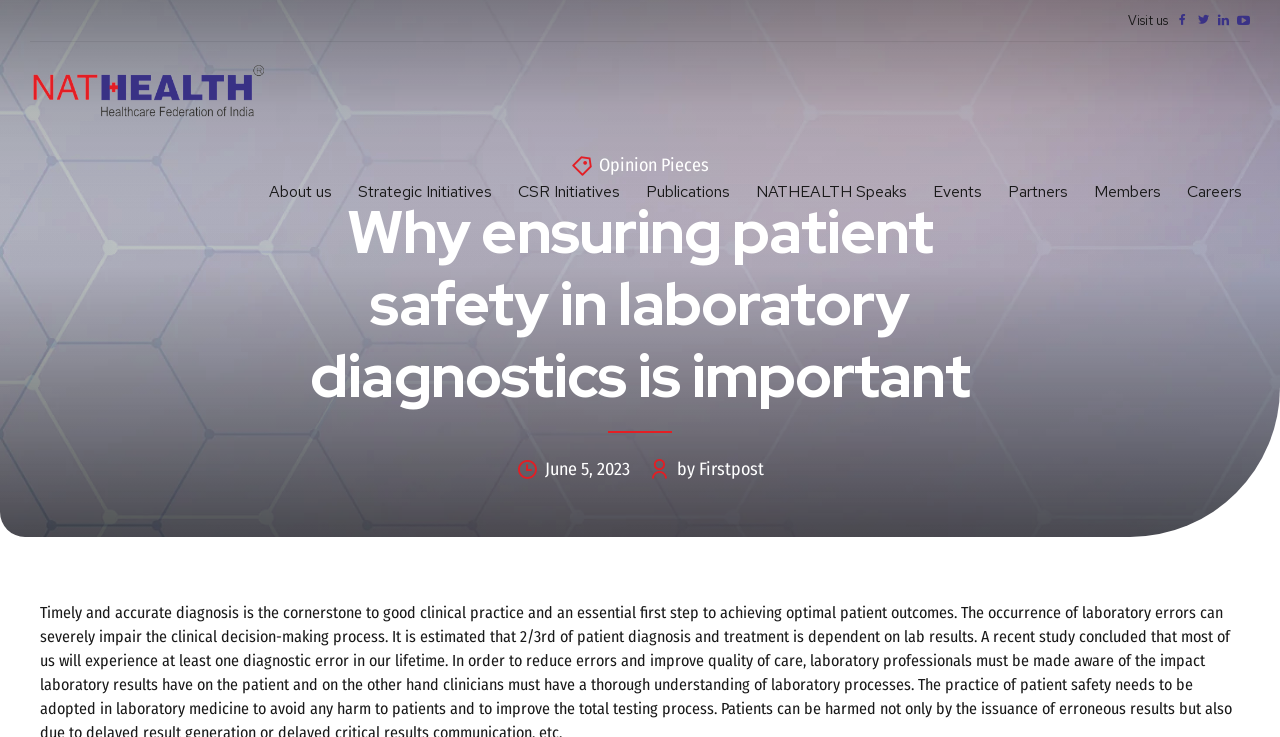What is the name of the organization? Examine the screenshot and reply using just one word or a brief phrase.

Nathealth